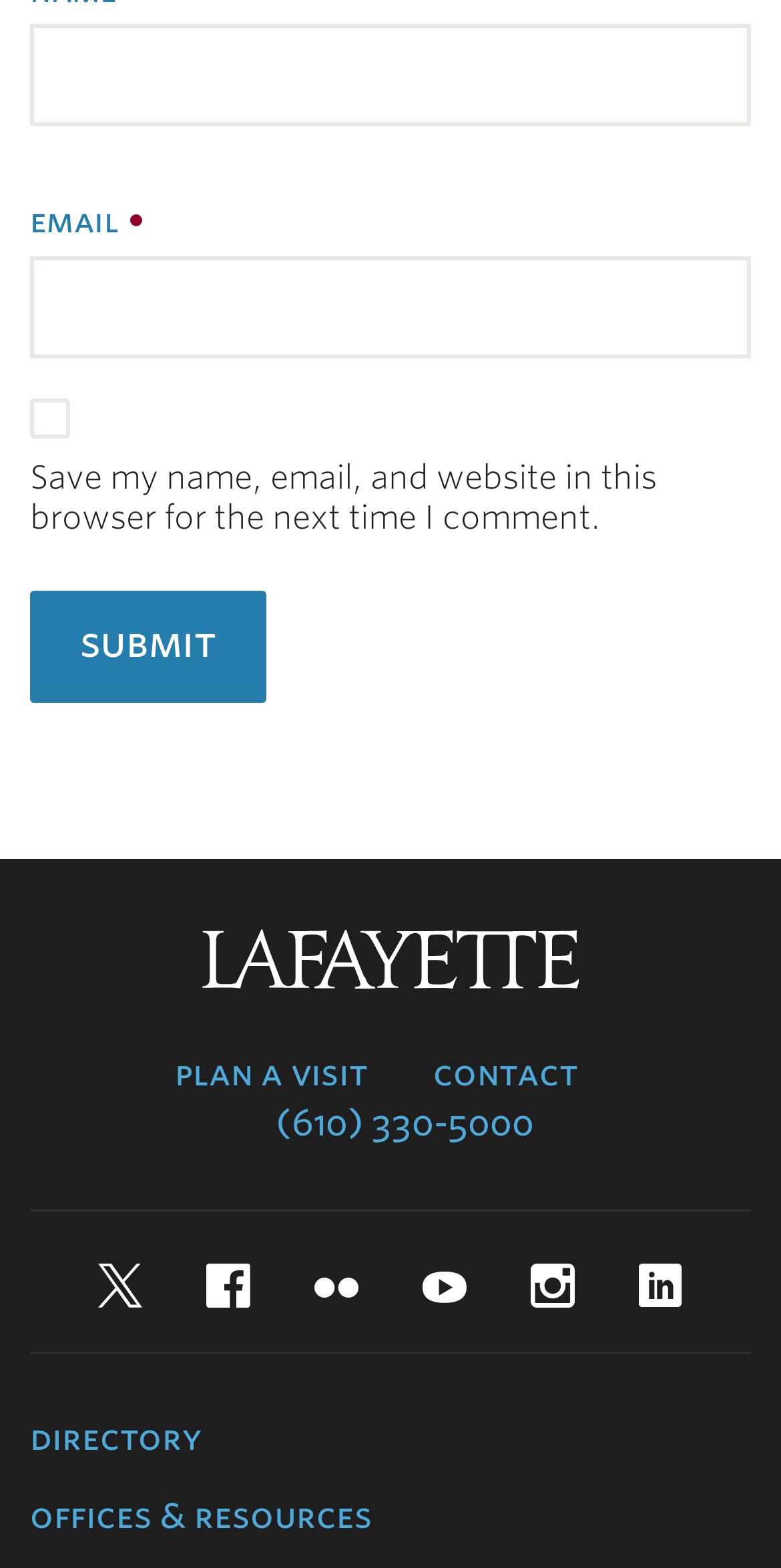Please analyze the image and give a detailed answer to the question:
What is the college's phone number?

The phone number is listed in the 'college contact information' section, which is a navigation element located near the bottom of the page.